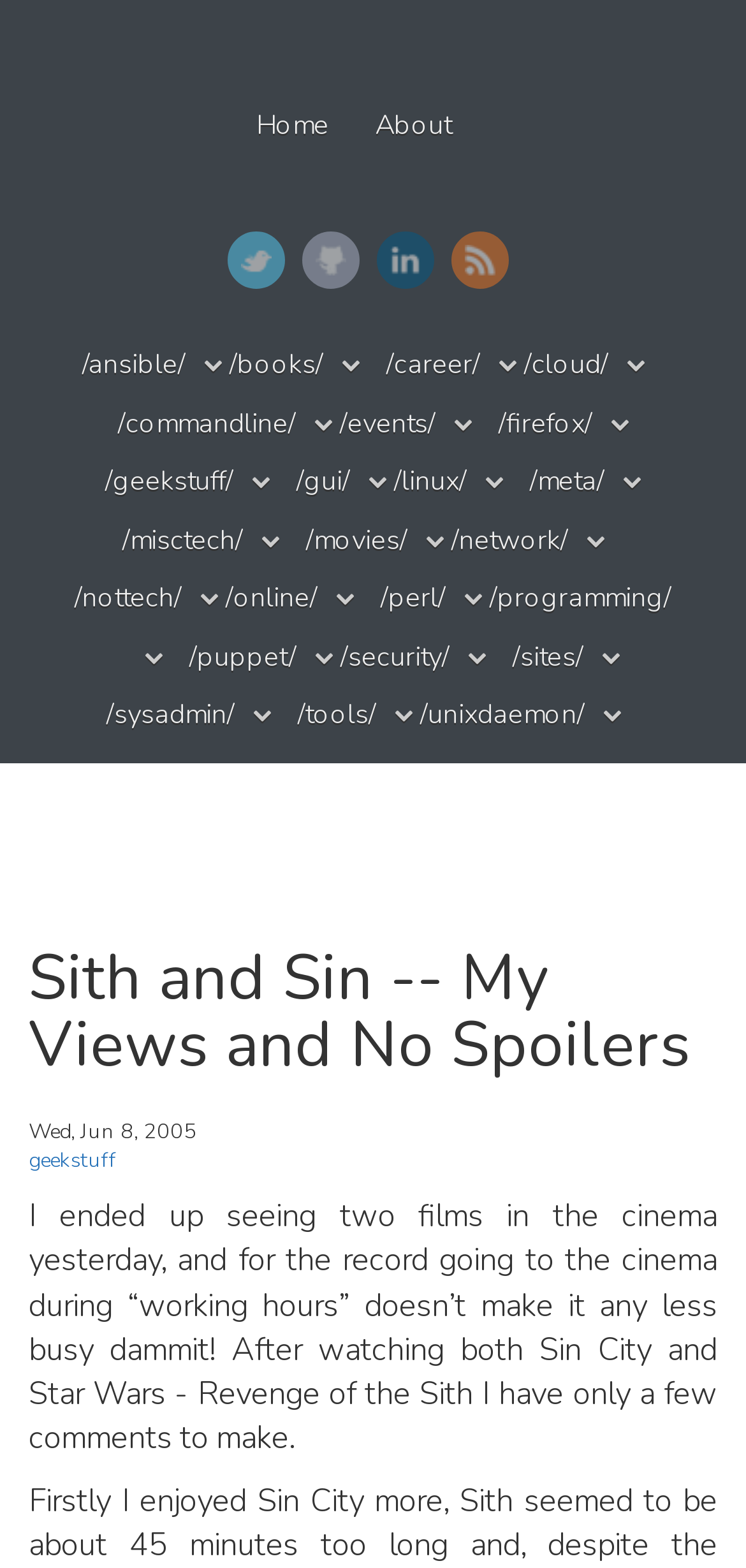Please identify the bounding box coordinates of the clickable region that I should interact with to perform the following instruction: "read about geekstuff". The coordinates should be expressed as four float numbers between 0 and 1, i.e., [left, top, right, bottom].

[0.038, 0.731, 0.156, 0.75]